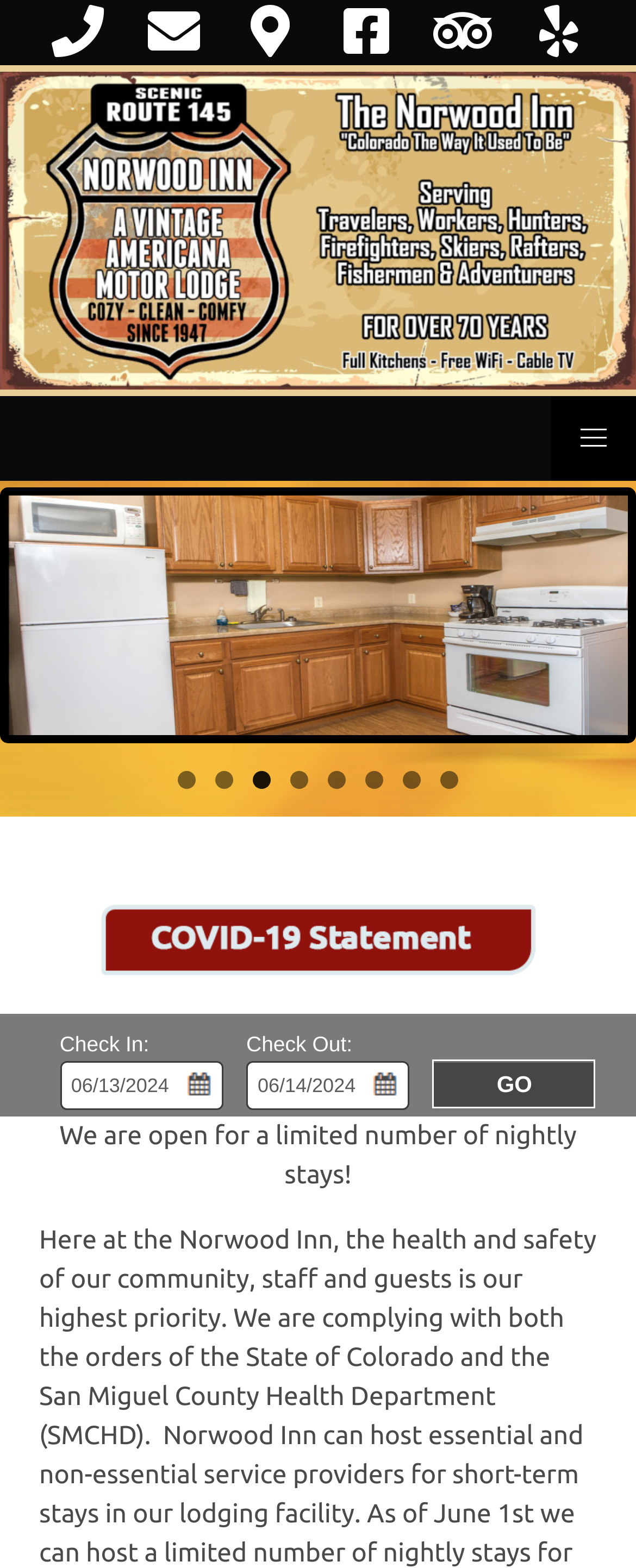Identify the bounding box coordinates for the UI element described as: "alt="Norwood Inn Logo"". The coordinates should be provided as four floats between 0 and 1: [left, top, right, bottom].

[0.0, 0.046, 1.0, 0.248]